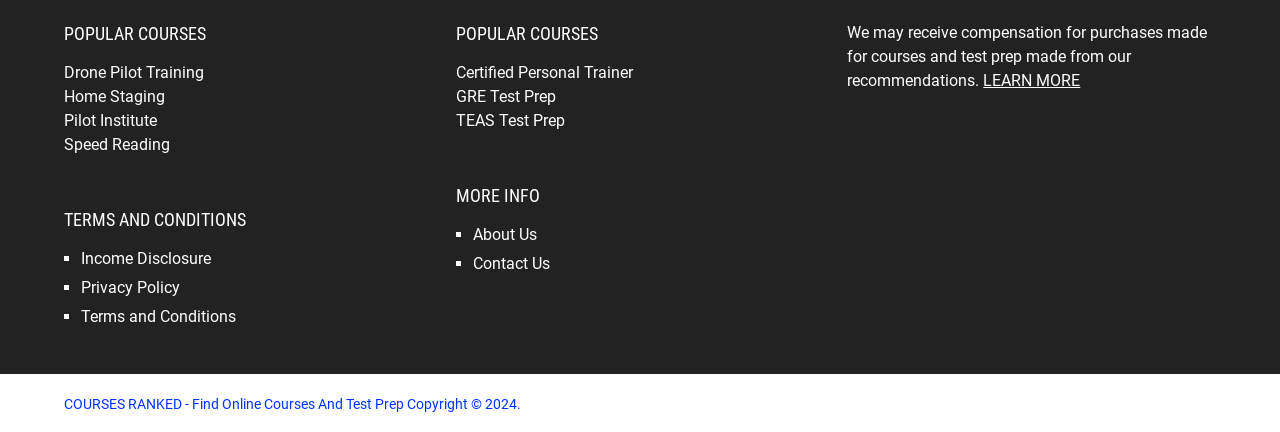Calculate the bounding box coordinates for the UI element based on the following description: "Pilot Institute". Ensure the coordinates are four float numbers between 0 and 1, i.e., [left, top, right, bottom].

[0.05, 0.257, 0.123, 0.301]